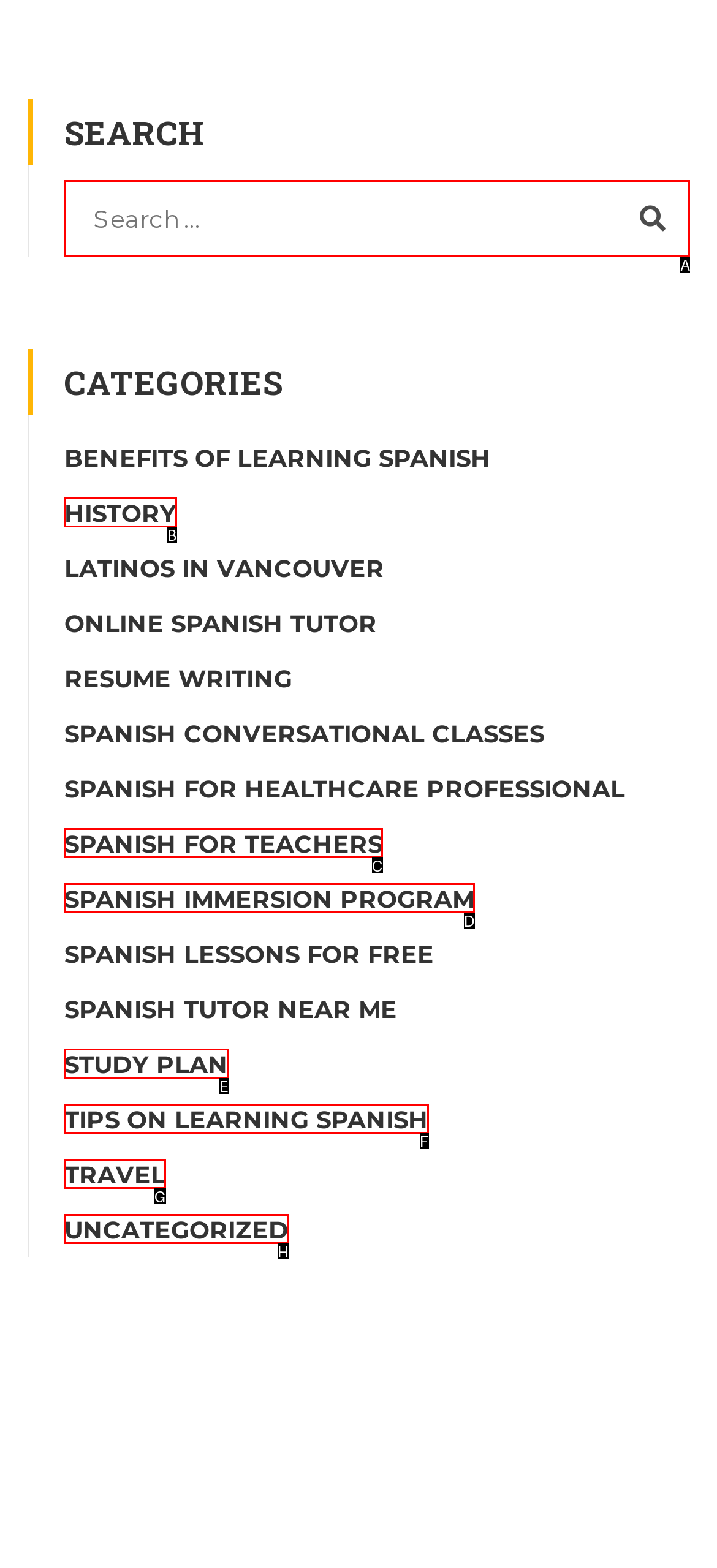Point out the correct UI element to click to carry out this instruction: search for something
Answer with the letter of the chosen option from the provided choices directly.

A